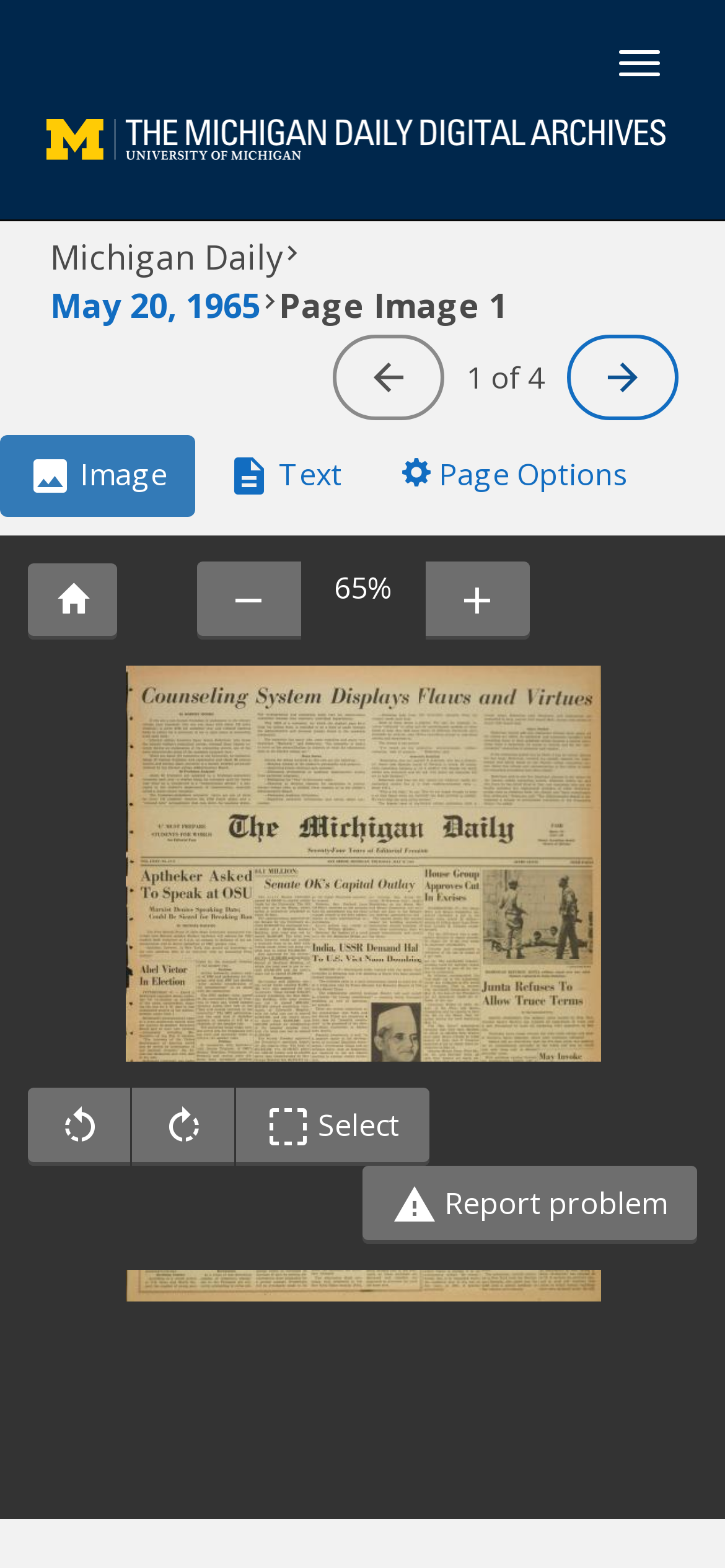Please determine the bounding box coordinates for the UI element described as: "parent_node: Toggle navigation".

[0.026, 0.069, 0.957, 0.128]